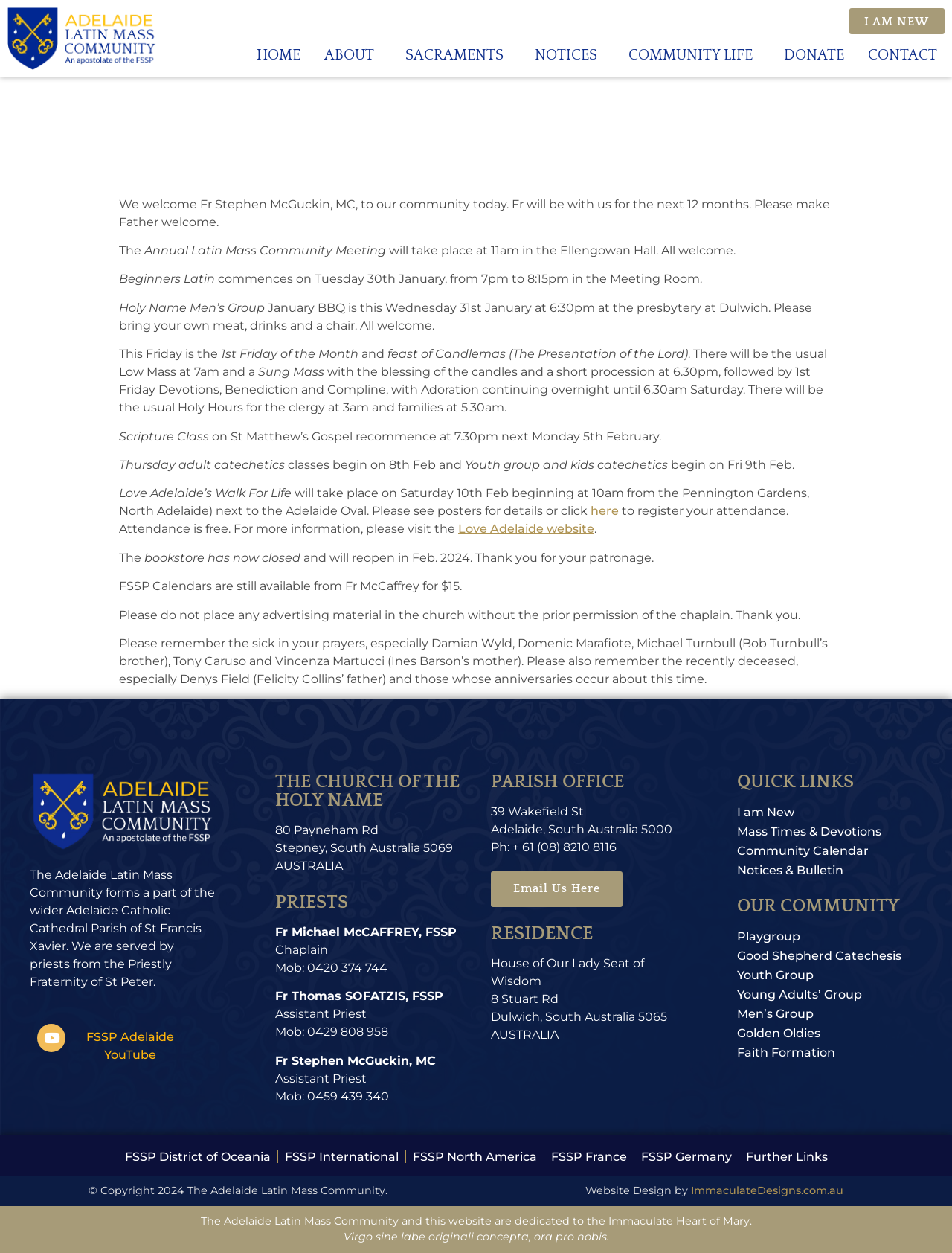What is the name of the church? Analyze the screenshot and reply with just one word or a short phrase.

The Church of the Holy Name